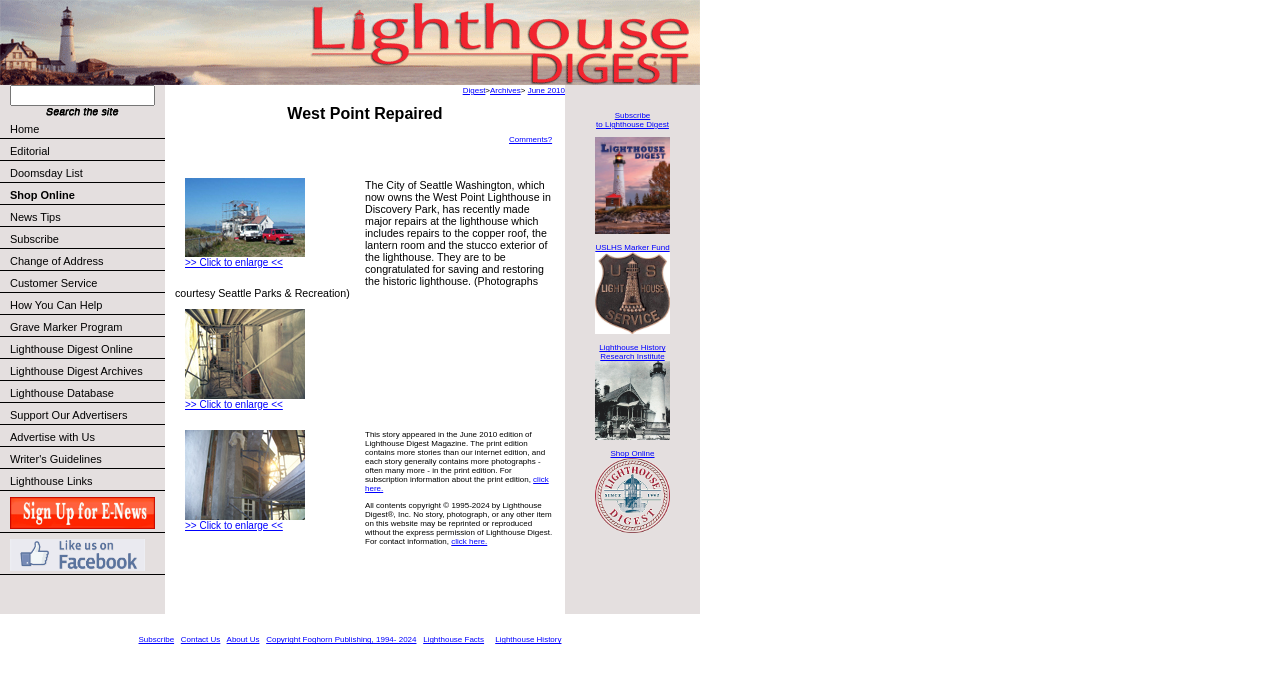How many links are there in the top navigation menu?
Please provide a single word or phrase as your answer based on the screenshot.

17